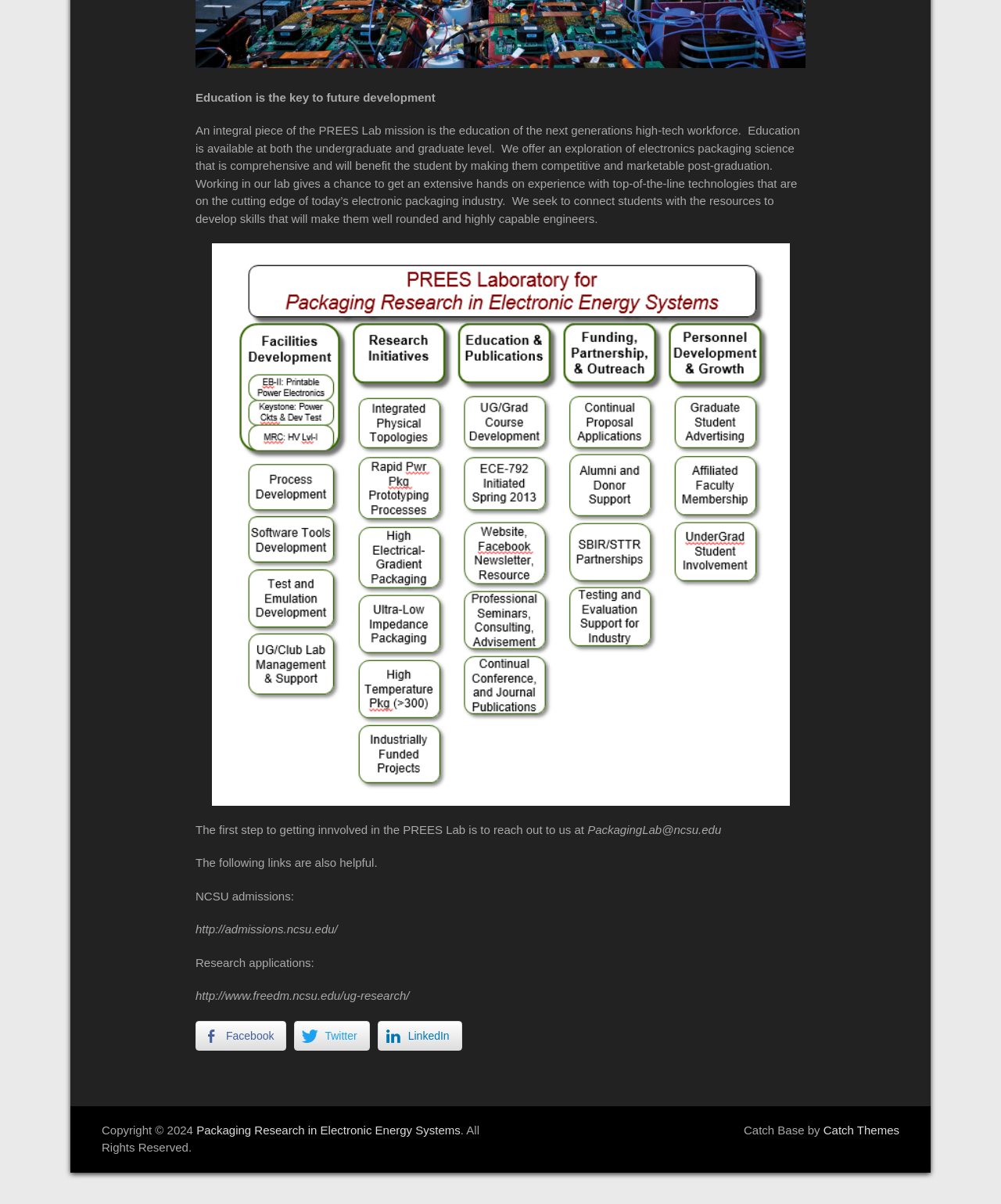Given the element description "Catch Themes" in the screenshot, predict the bounding box coordinates of that UI element.

[0.822, 0.933, 0.898, 0.944]